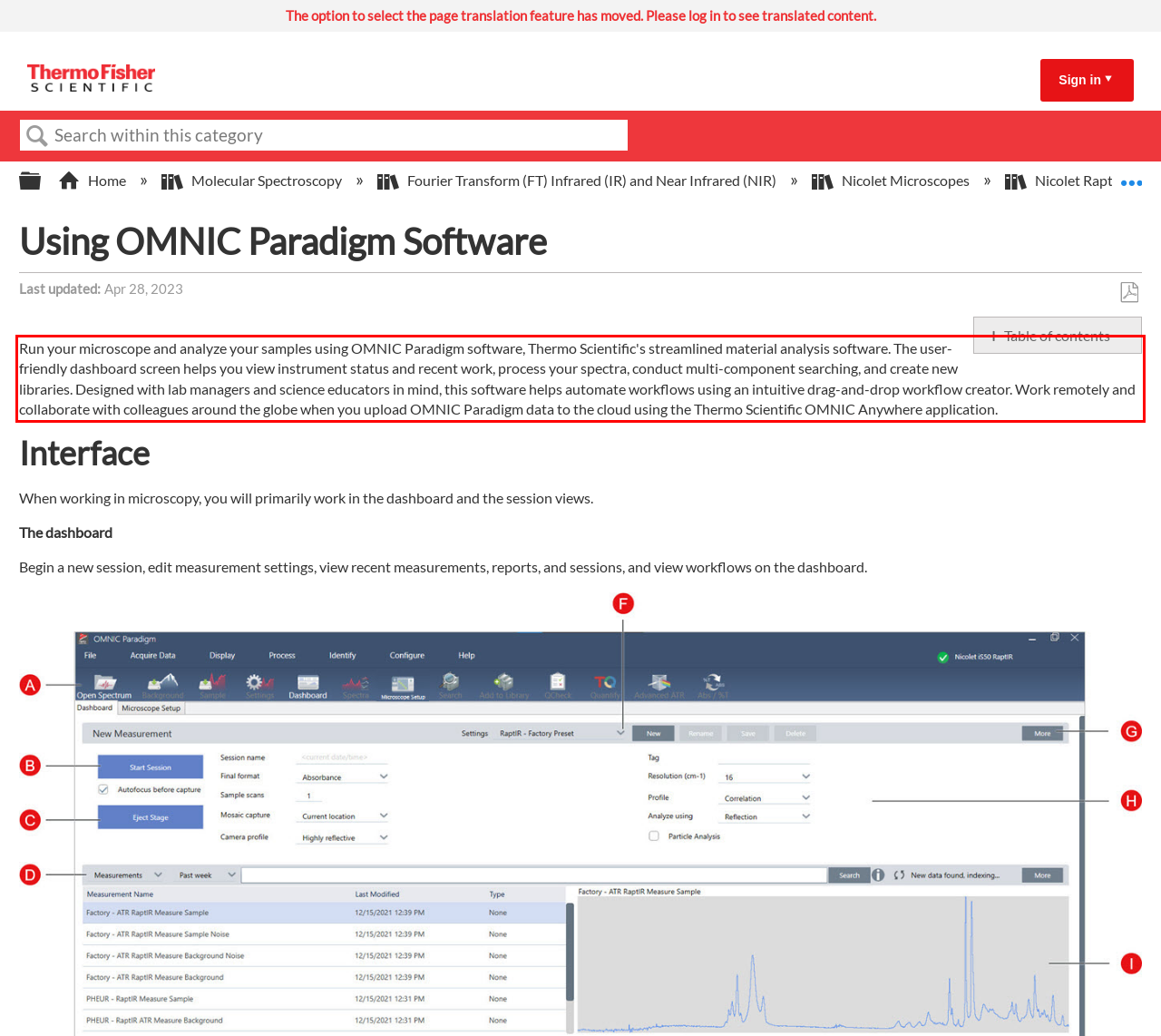You are presented with a webpage screenshot featuring a red bounding box. Perform OCR on the text inside the red bounding box and extract the content.

Run your microscope and analyze your samples using OMNIC Paradigm software, Thermo Scientific's streamlined material analysis software. The user-friendly dashboard screen helps you view instrument status and recent work, process your spectra, conduct multi-component searching, and create new libraries. Designed with lab managers and science educators in mind, this software helps automate workflows using an intuitive drag-and-drop workflow creator. Work remotely and collaborate with colleagues around the globe when you upload OMNIC Paradigm data to the cloud using the Thermo Scientific OMNIC Anywhere application.